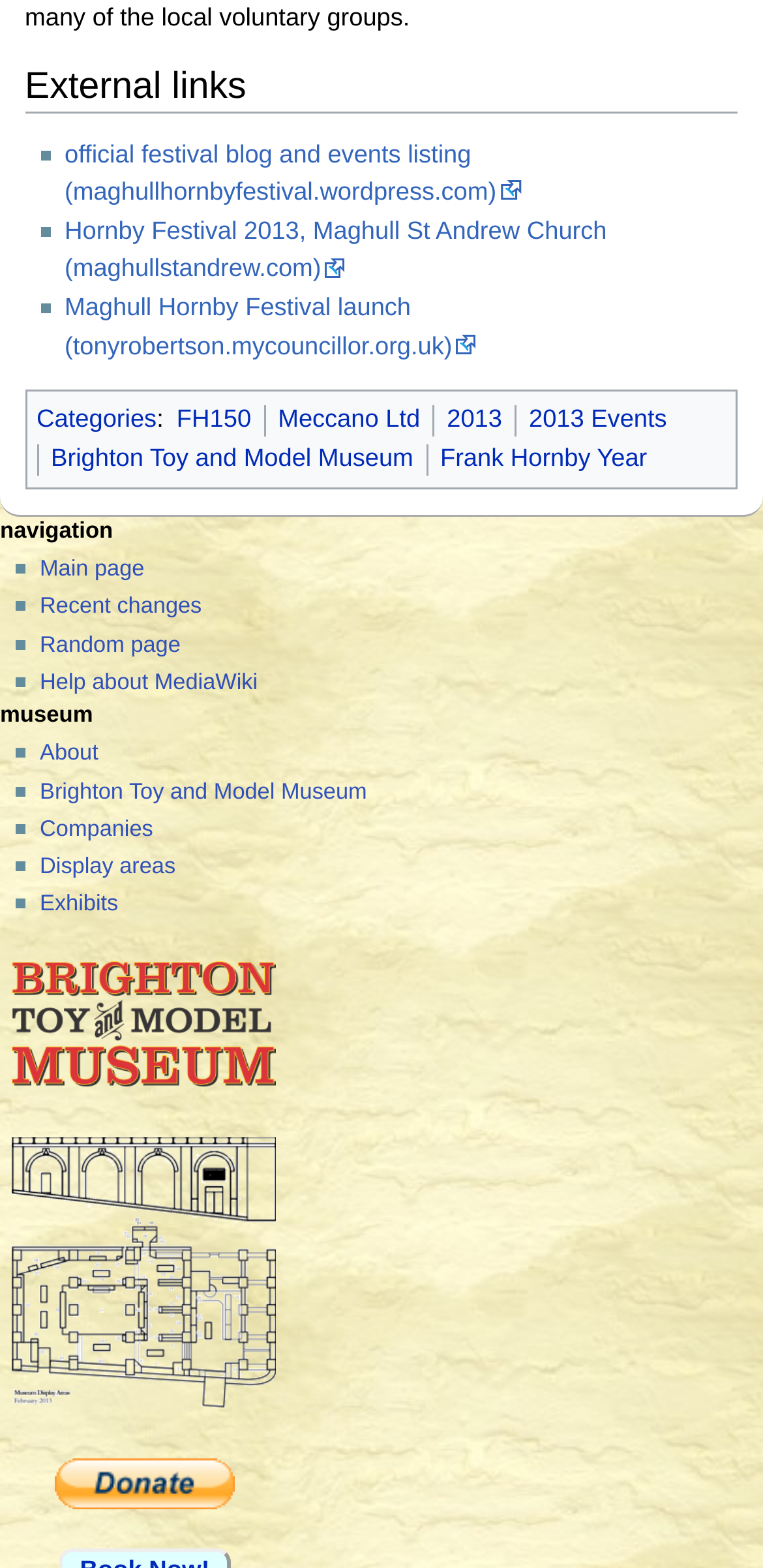Identify and provide the bounding box for the element described by: "Frank Hornby Year".

[0.577, 0.283, 0.848, 0.301]